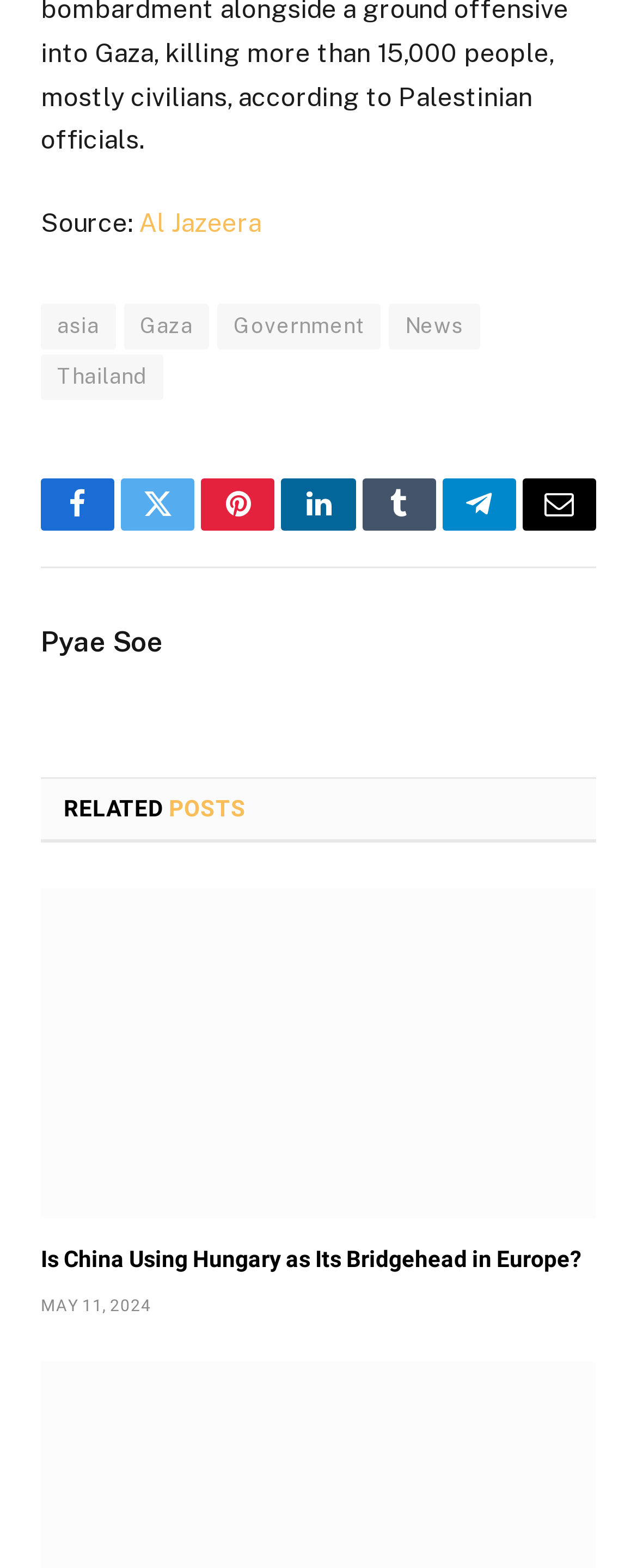Provide a short, one-word or phrase answer to the question below:
How many links are available under the 'RELATED POSTS' section?

2